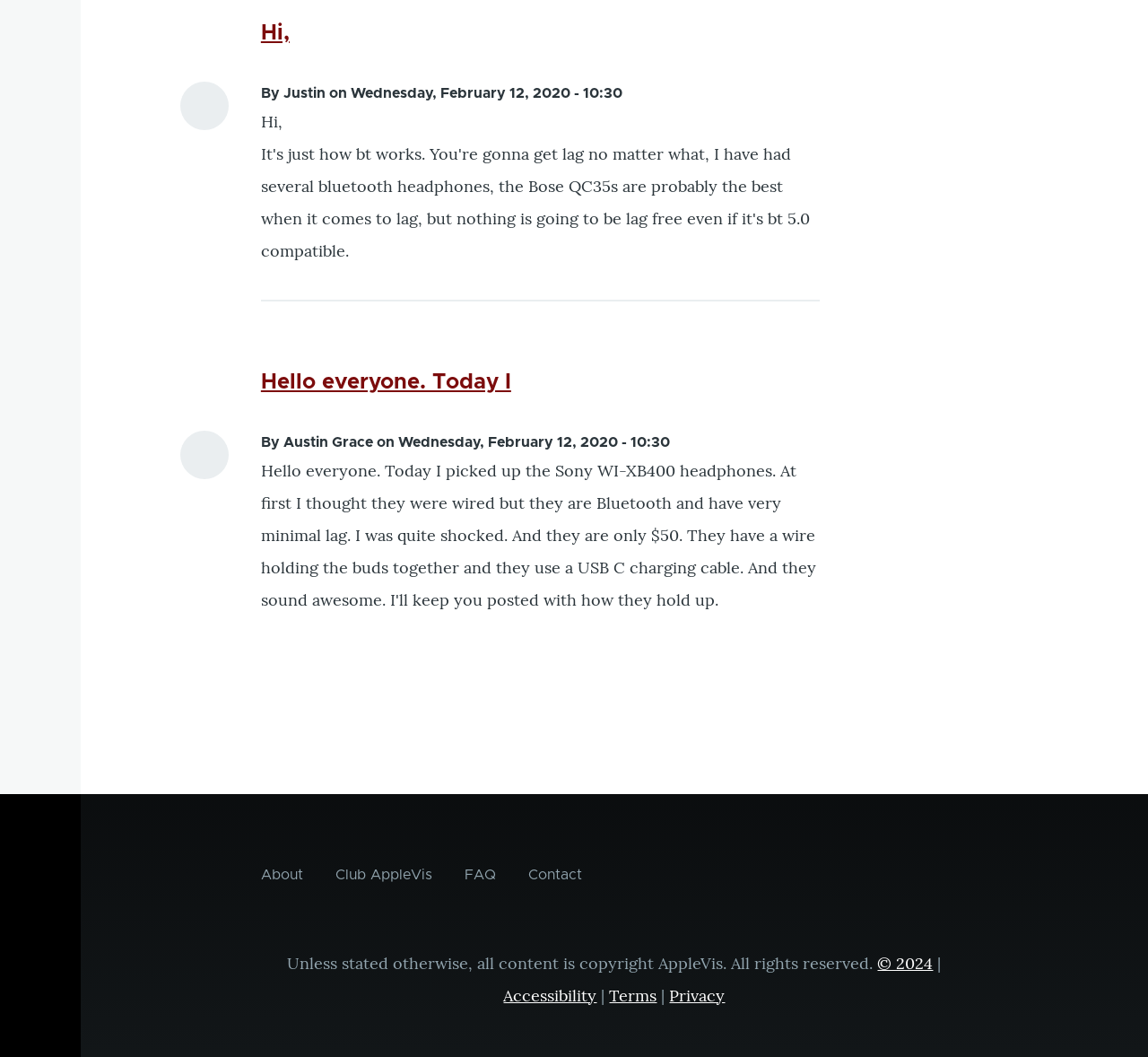Determine the bounding box coordinates of the area to click in order to meet this instruction: "Check the 'FAQ' section".

[0.405, 0.812, 0.432, 0.843]